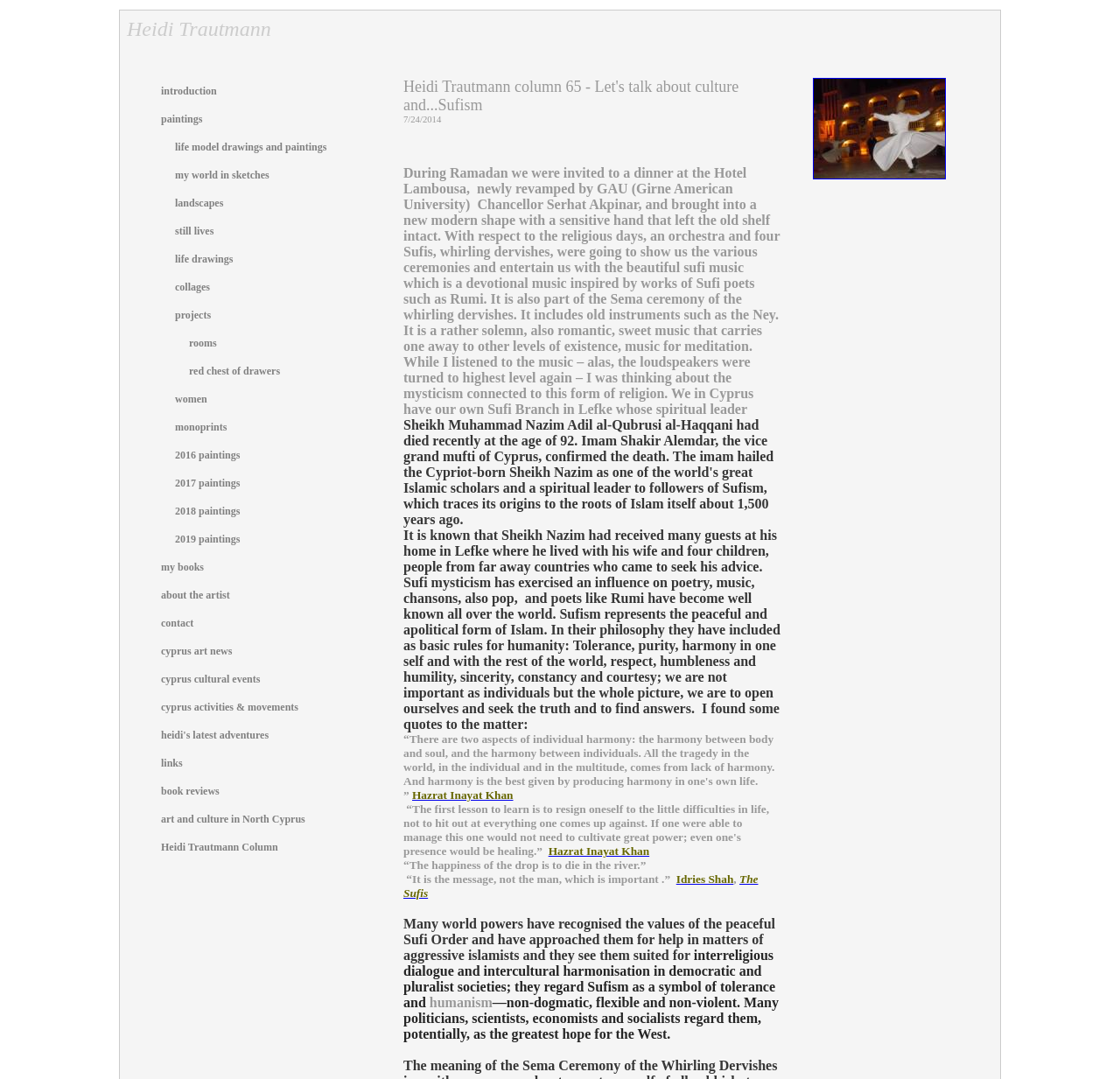Can you give a detailed response to the following question using the information from the image? What is the title of the last category of artwork?

The last category of artwork is listed in the last table row, and its title is 'projects', which is mentioned in the corresponding table cell.